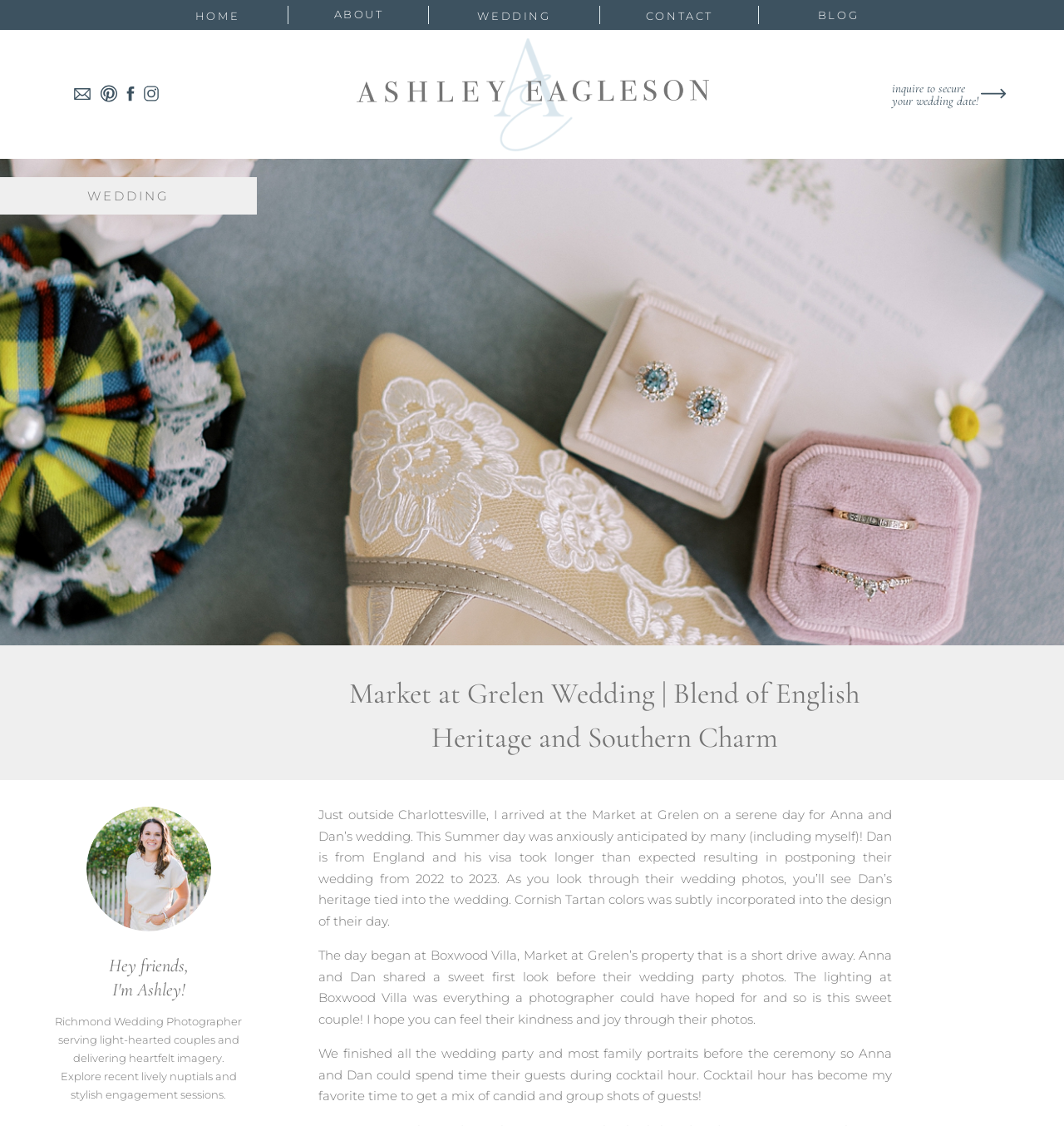Use a single word or phrase to answer the question: What is the photographer's name?

Ashley